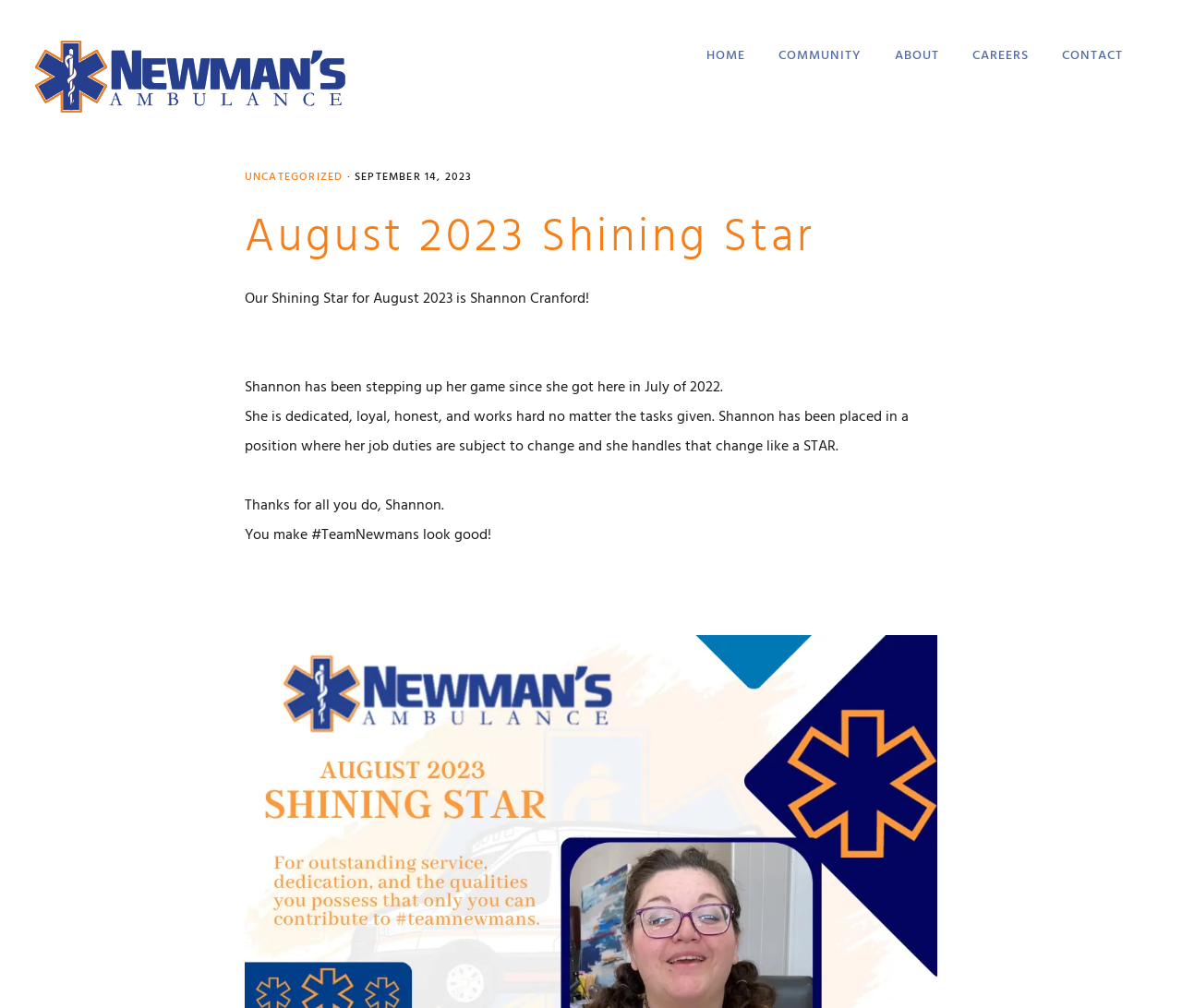Generate the text content of the main heading of the webpage.

August 2023 Shining Star